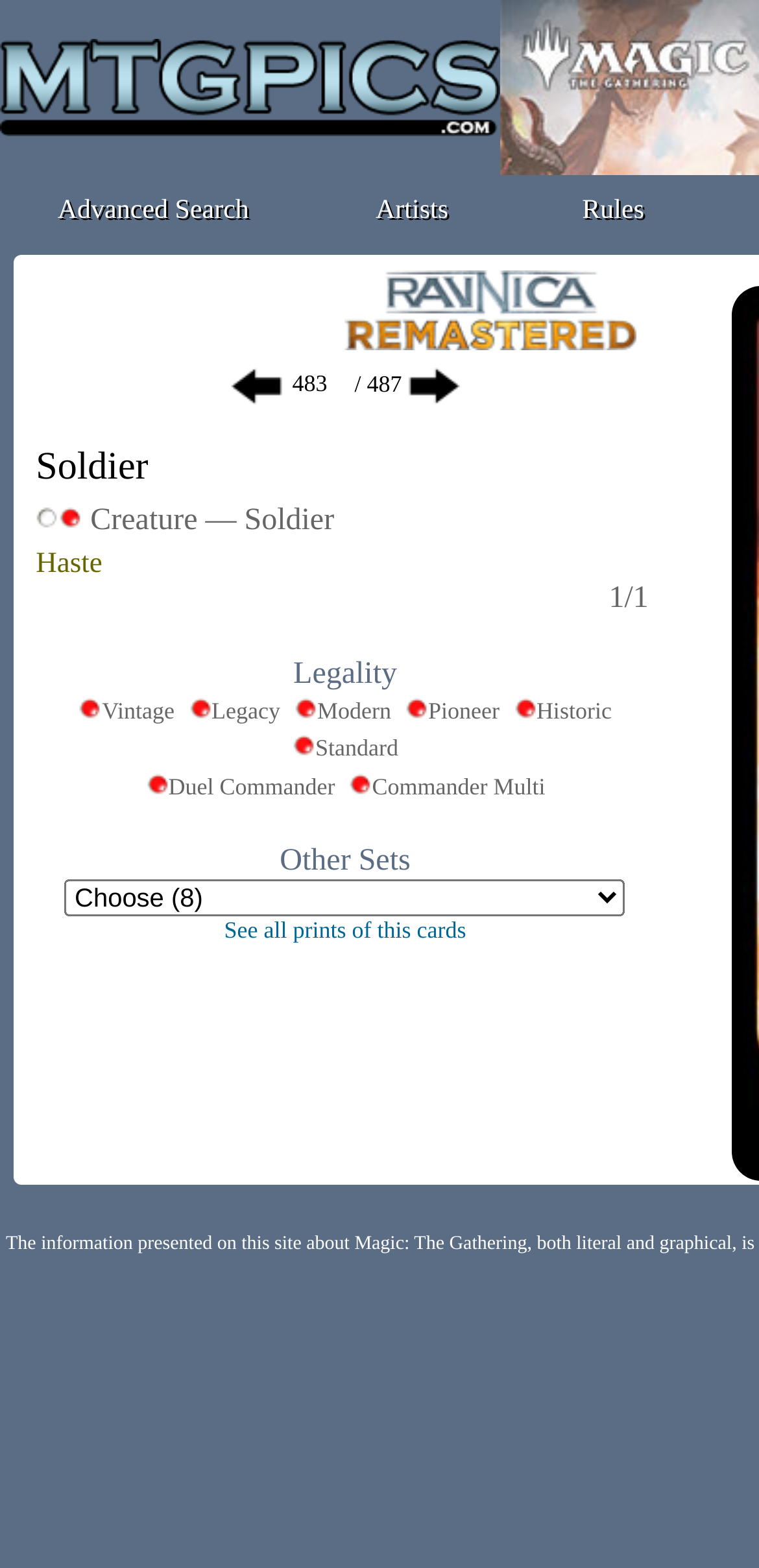What is the name of the card?
Provide an in-depth and detailed answer to the question.

The name of the card can be found in the main content area of the webpage, where it is written as 'Soldier Creature — Soldier Haste 1/1'.